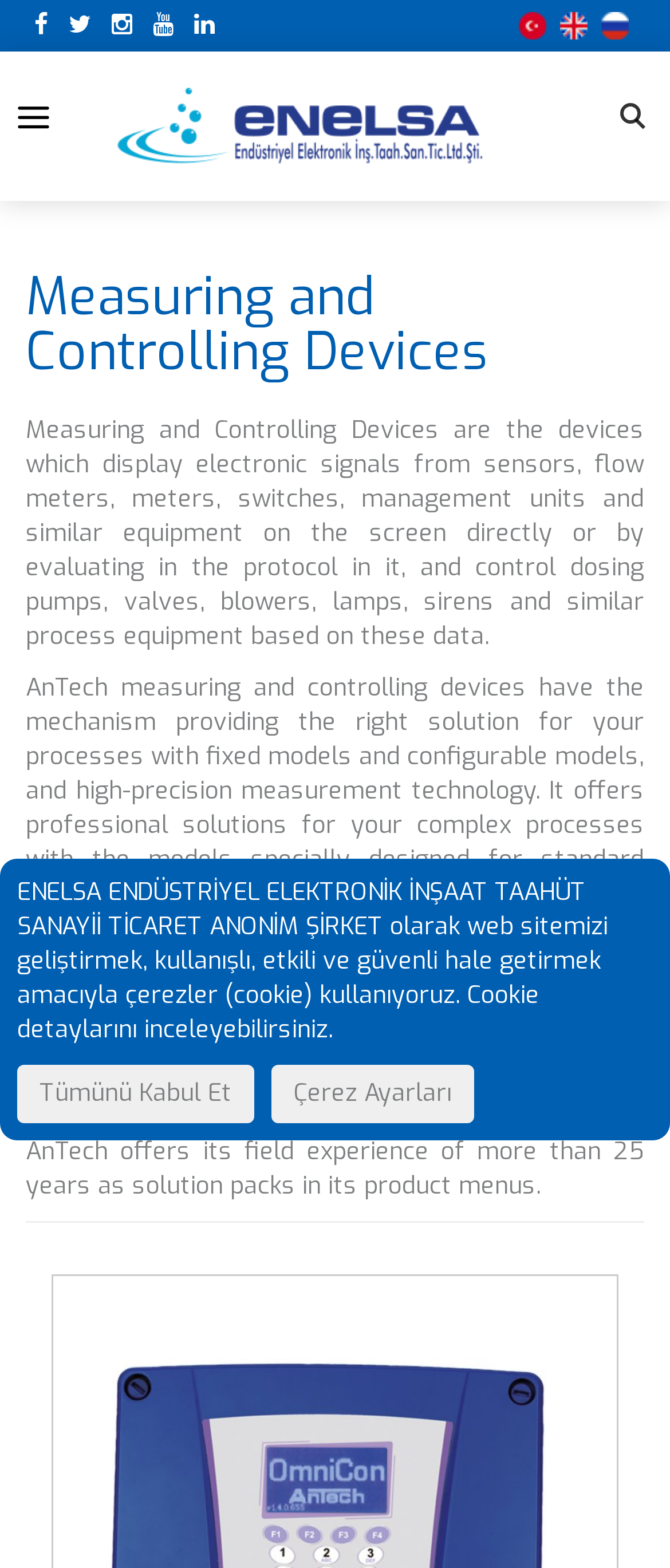Respond to the following question using a concise word or phrase: 
What is the purpose of the cookie policy?

To improve the website